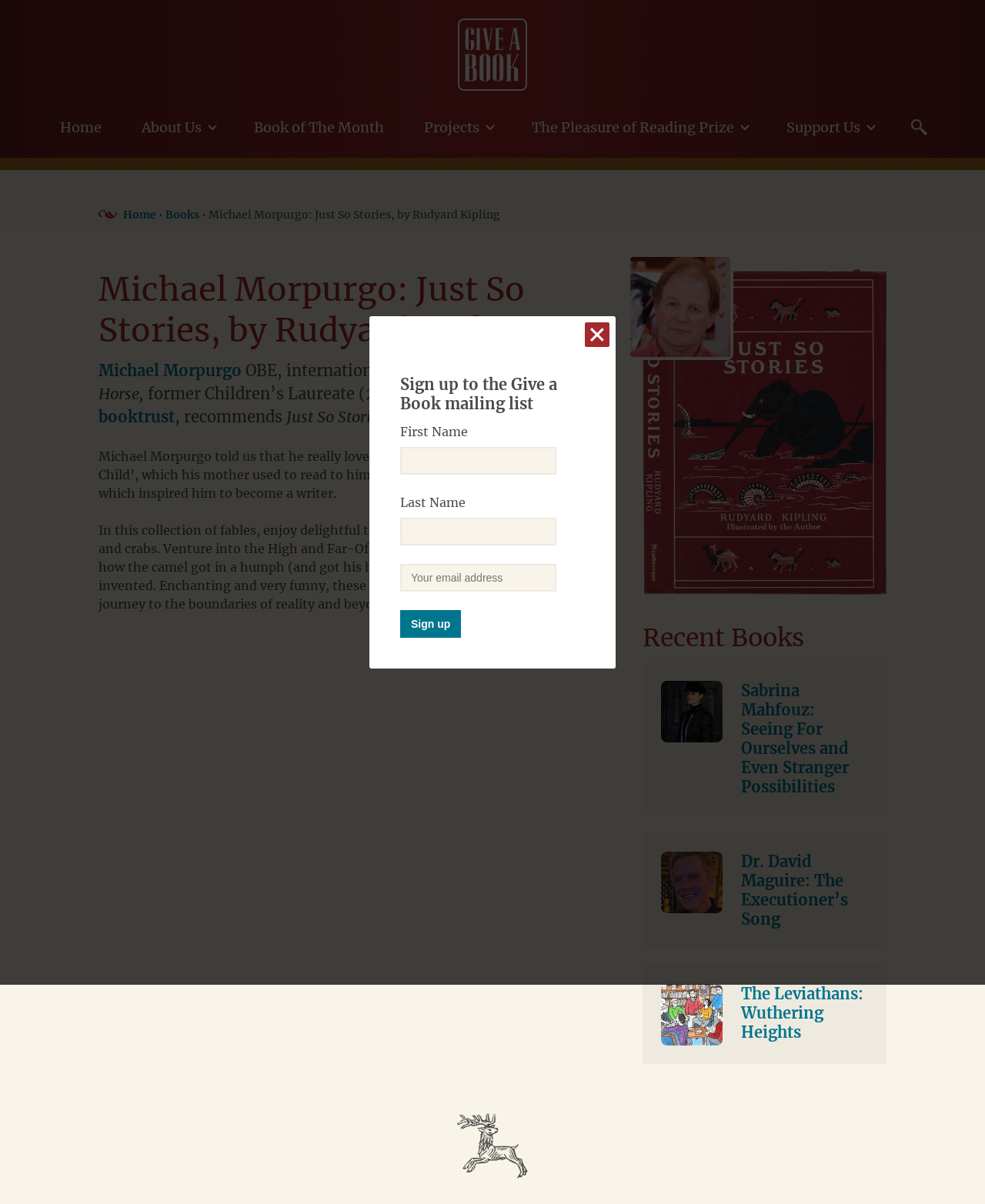Find and indicate the bounding box coordinates of the region you should select to follow the given instruction: "Click on the 'Sign up' button".

[0.406, 0.507, 0.468, 0.53]